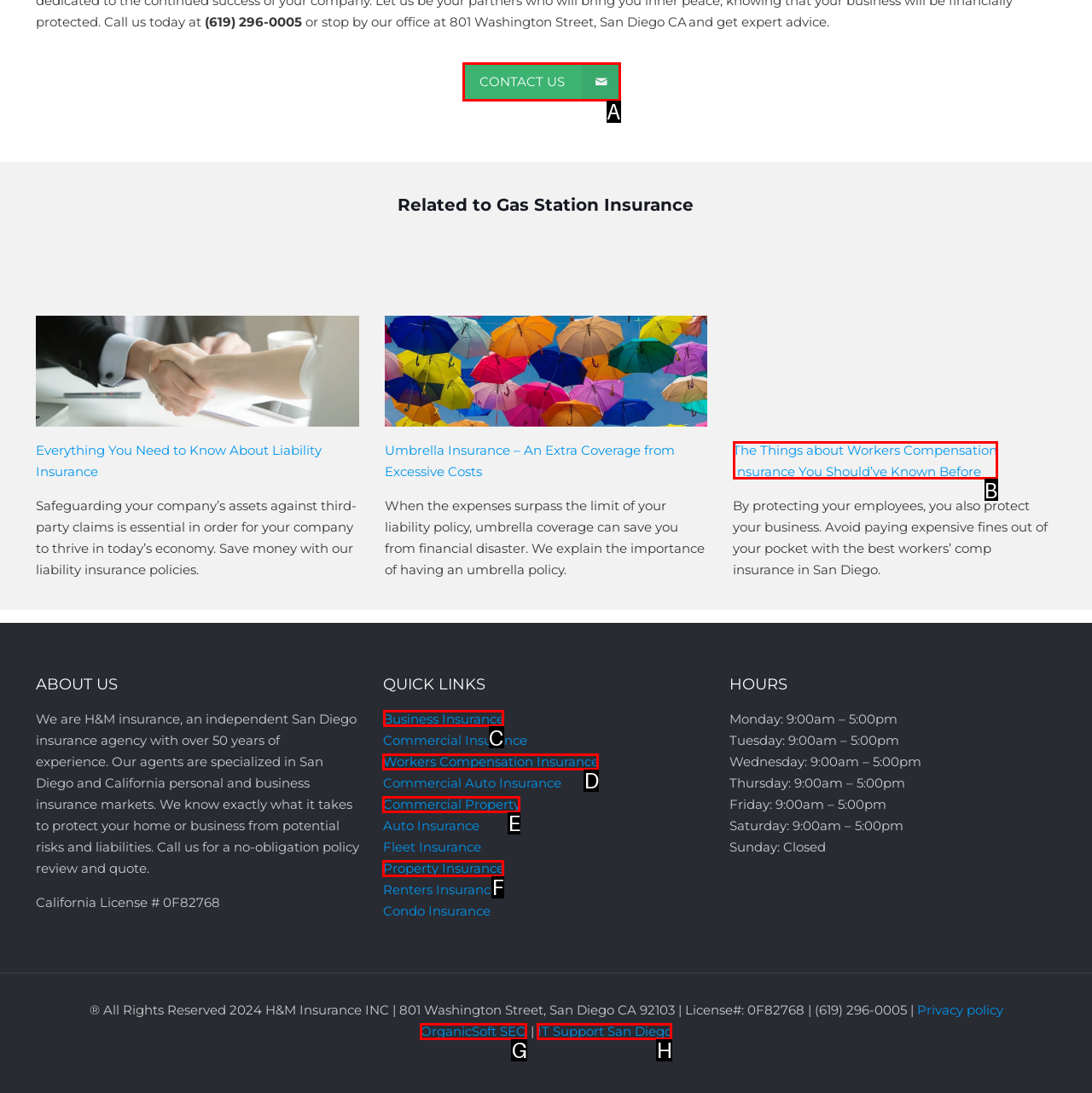Select the right option to accomplish this task: visit business insurance page. Reply with the letter corresponding to the correct UI element.

C